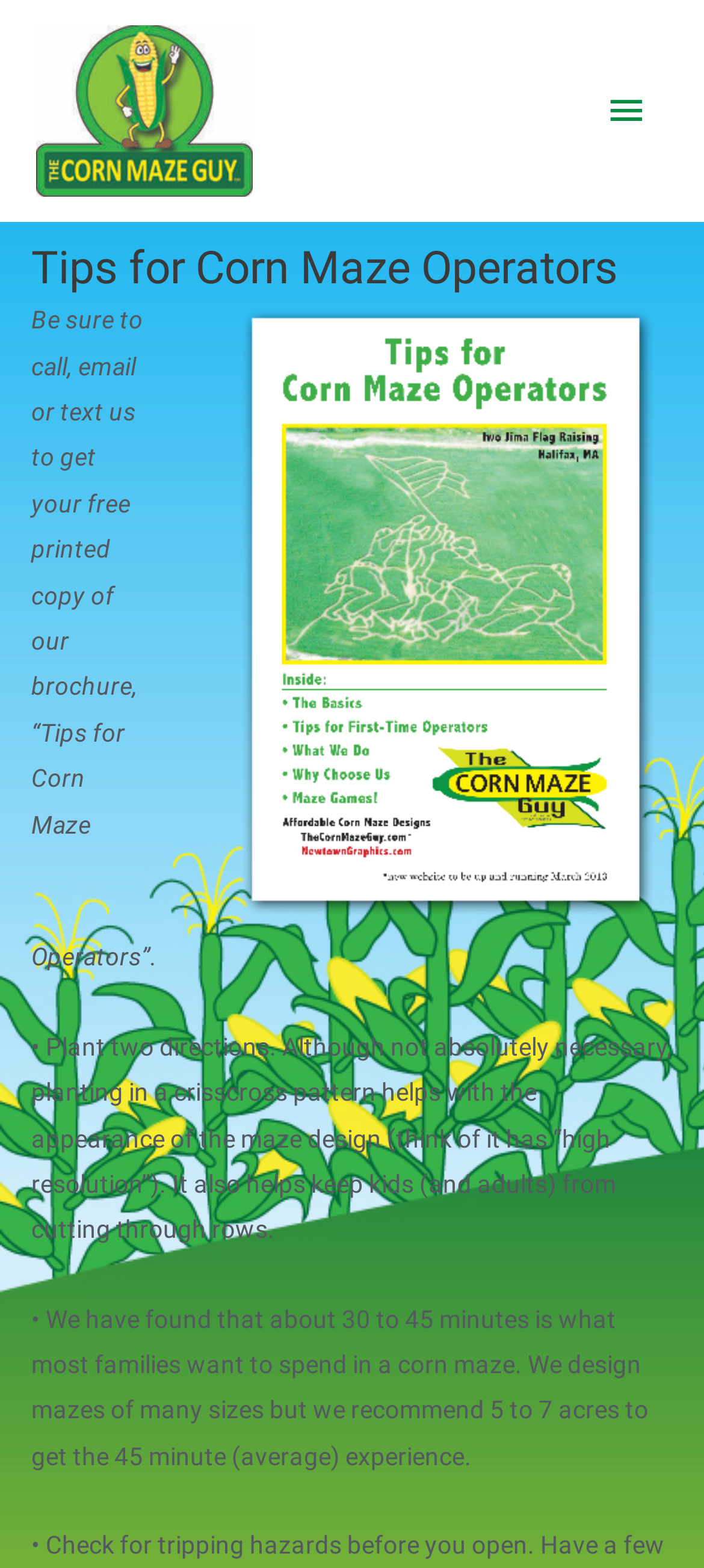Provide a short answer using a single word or phrase for the following question: 
What can be obtained by calling, emailing, or texting the website owners?

Free printed brochure